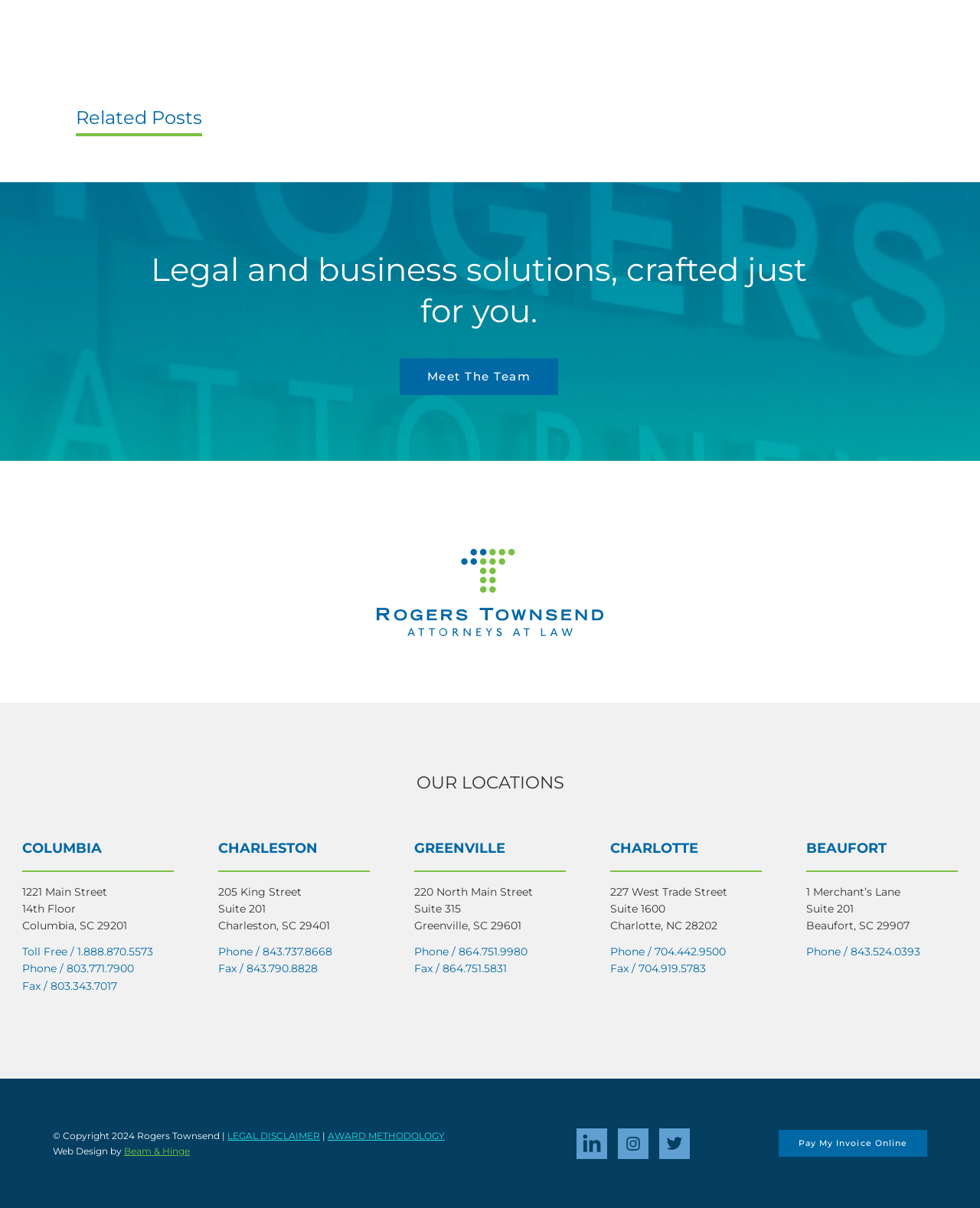Determine the bounding box coordinates of the element's region needed to click to follow the instruction: "Call the toll-free number". Provide these coordinates as four float numbers between 0 and 1, formatted as [left, top, right, bottom].

[0.079, 0.782, 0.156, 0.793]